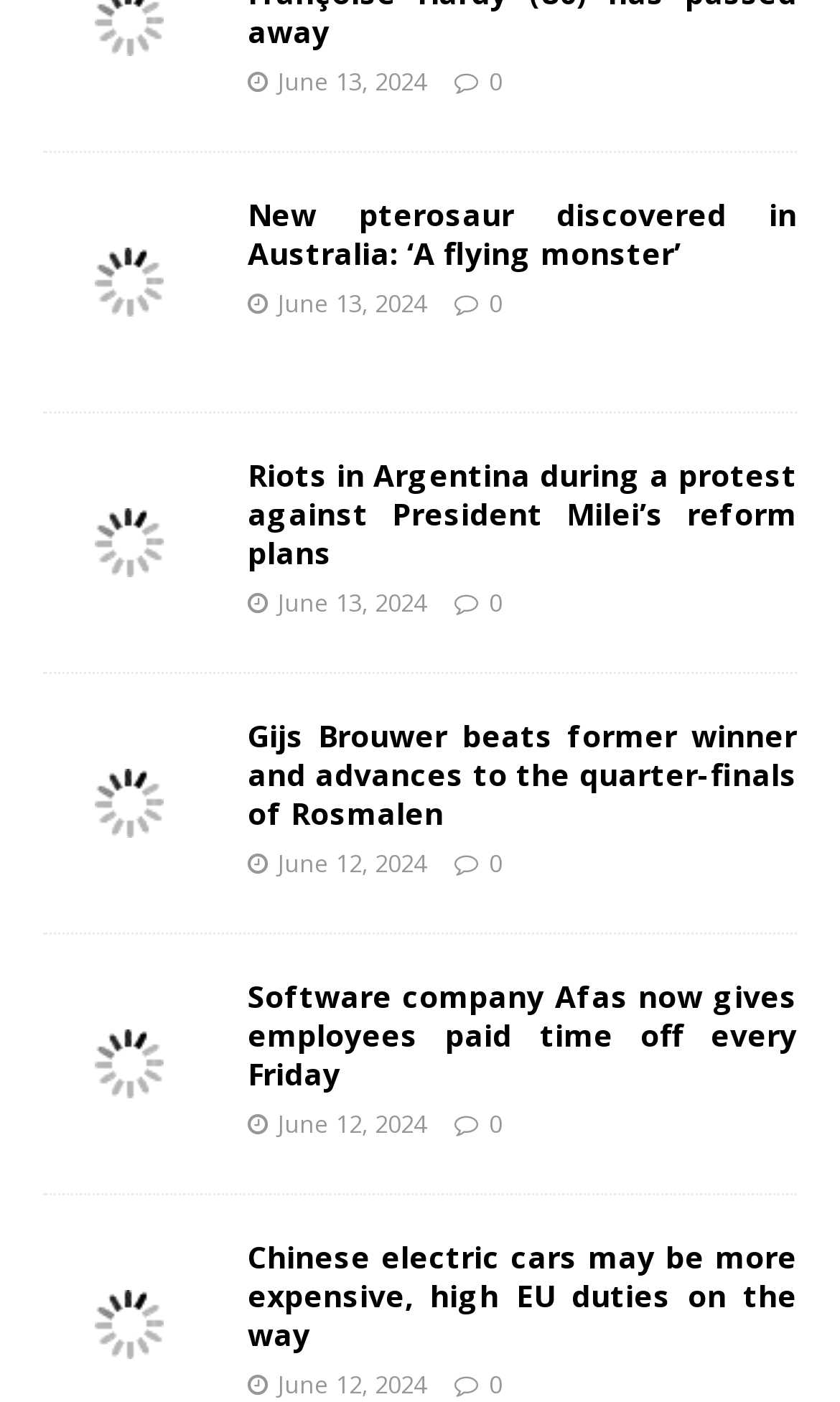How many images are on this page?
Look at the image and respond with a one-word or short phrase answer.

6